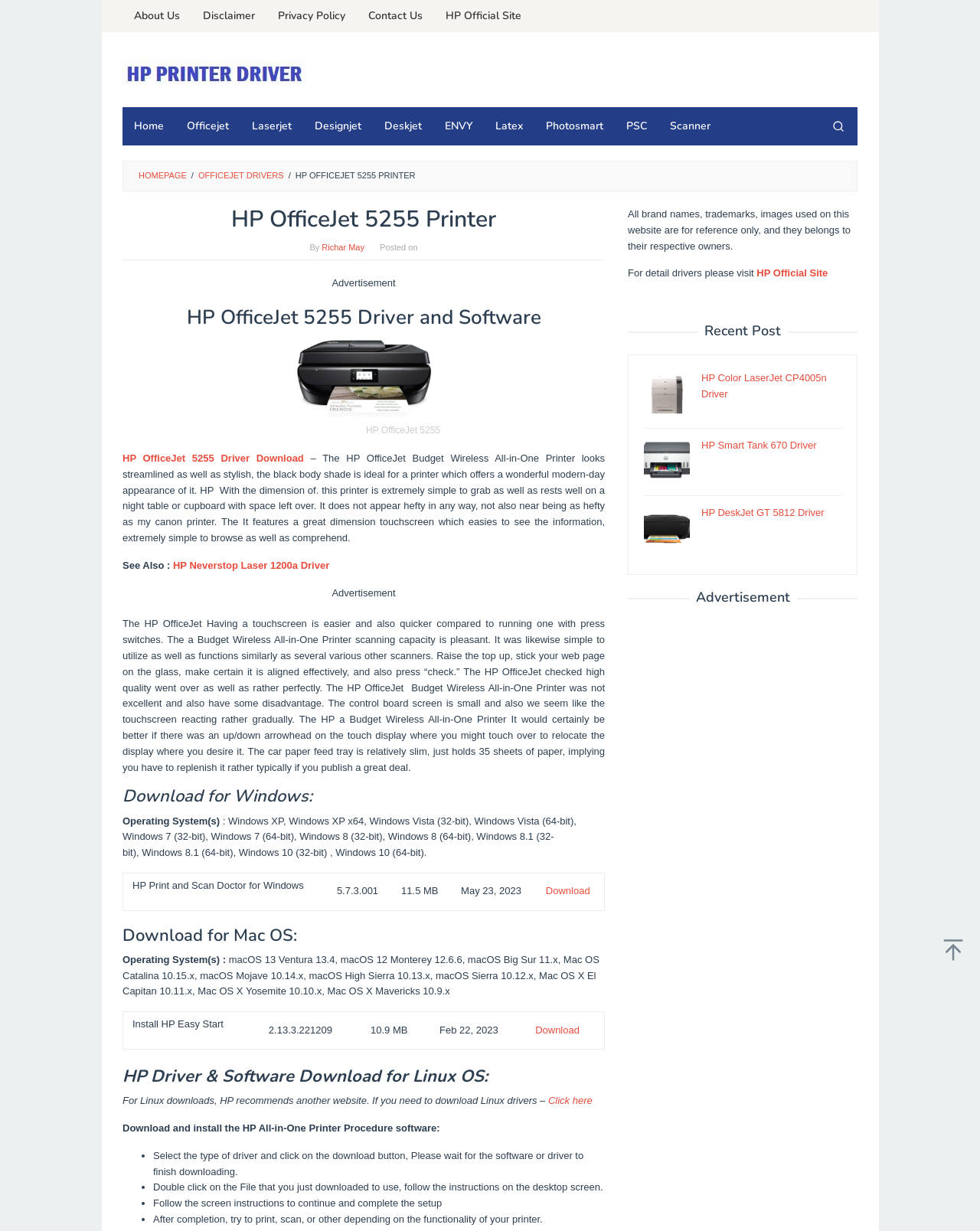Carefully examine the image and provide an in-depth answer to the question: How many operating systems are supported for Windows download?

The webpage provides a table for Windows download, and the operating systems supported are listed as Windows XP, Windows XP x64, Windows Vista (32-bit), Windows Vista (64-bit), Windows 7 (32-bit), Windows 7 (64-bit), Windows 8 (32-bit), Windows 8 (64-bit), Windows 8.1 (32-bit), Windows 8.1 (64-bit), and Windows 10 (32-bit and 64-bit).